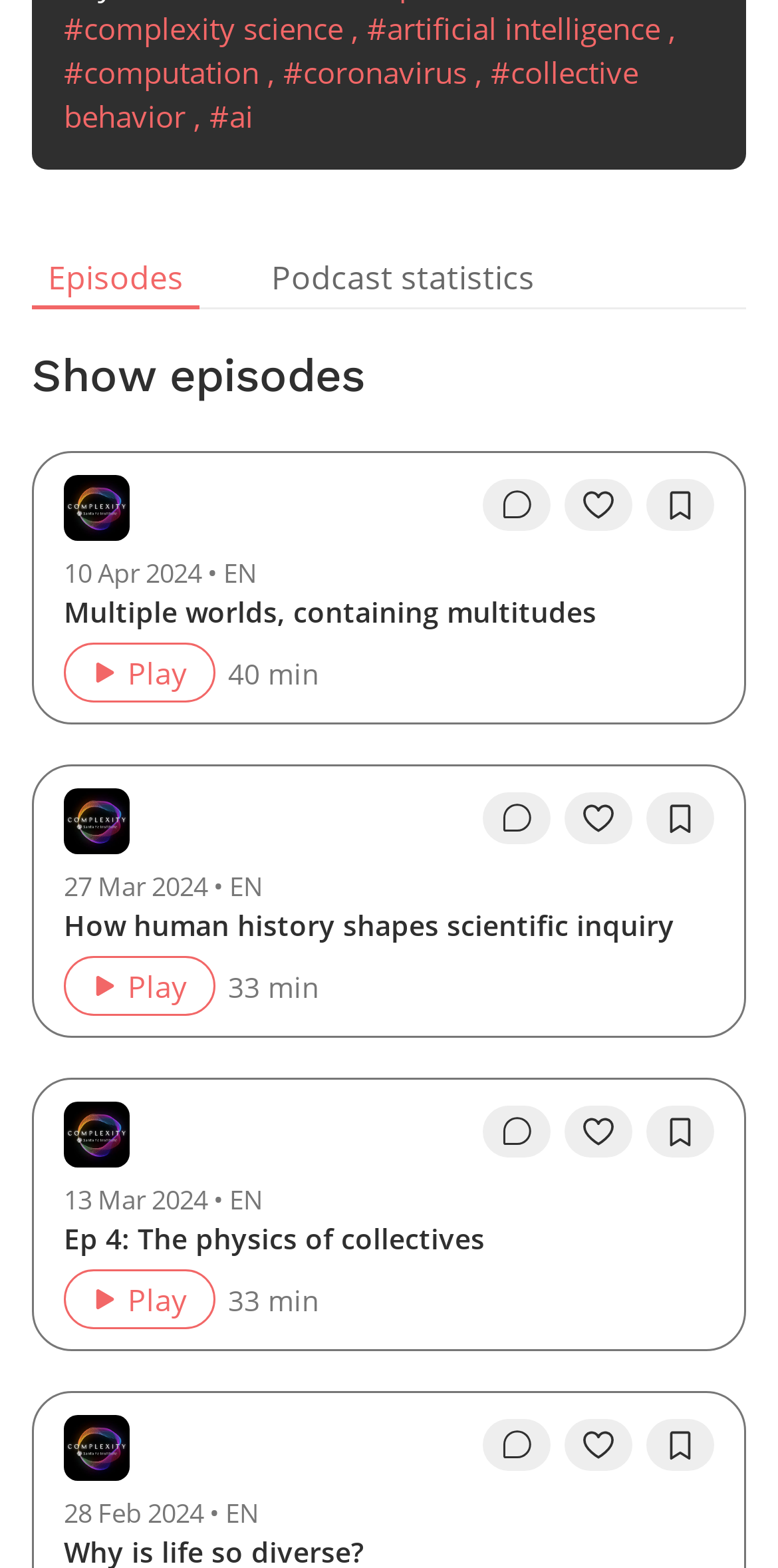How many episodes are shown on this page?
Make sure to answer the question with a detailed and comprehensive explanation.

I counted the number of episode links on the page, which are 'Multiple worlds, containing multitudes', 'How human history shapes scientific inquiry', 'Ep 4: The physics of collectives', and one more episode without a title. Therefore, there are 4 episodes shown on this page.